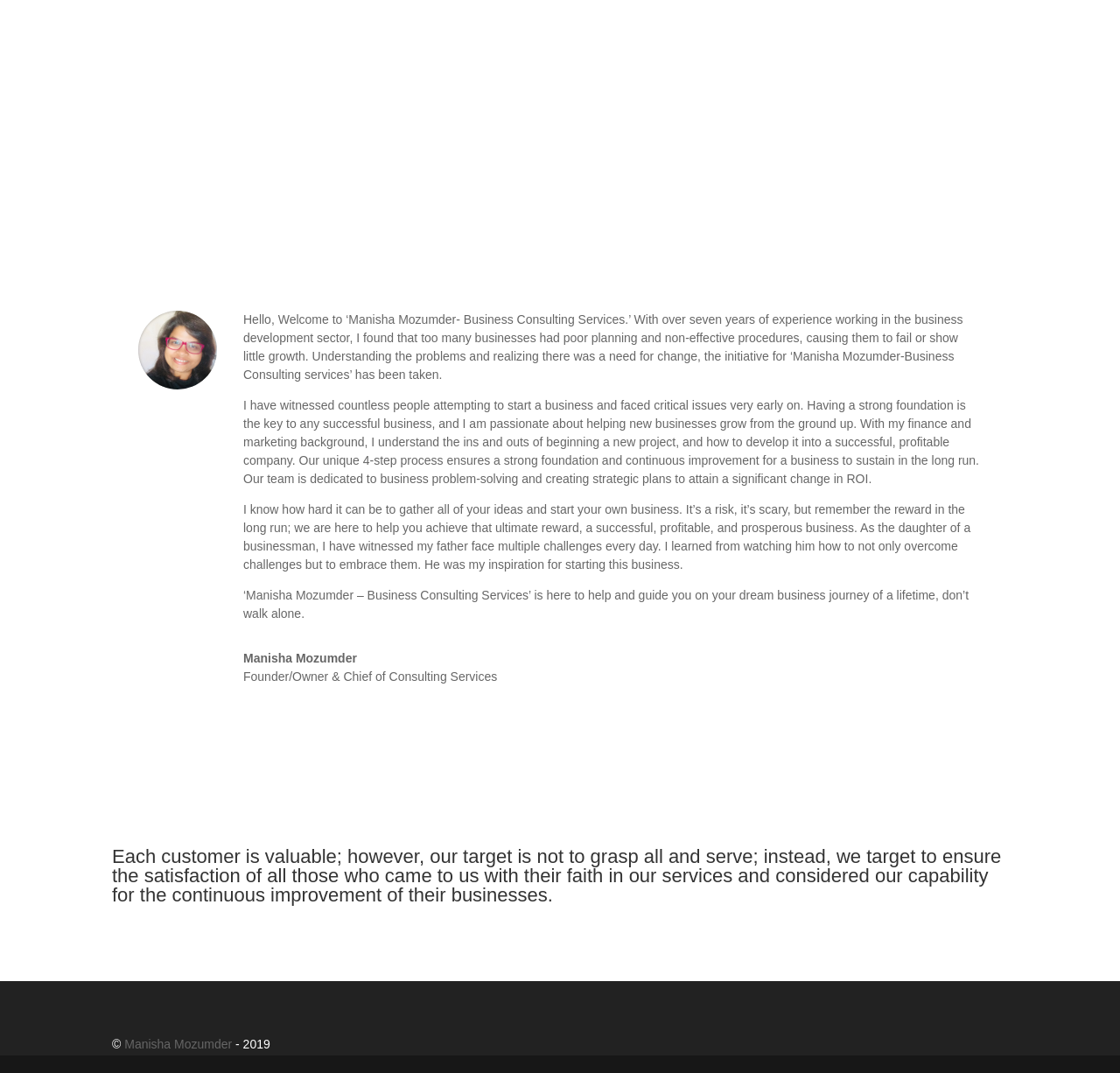Please respond to the question using a single word or phrase:
What is the target of the company?

Satisfaction of customers